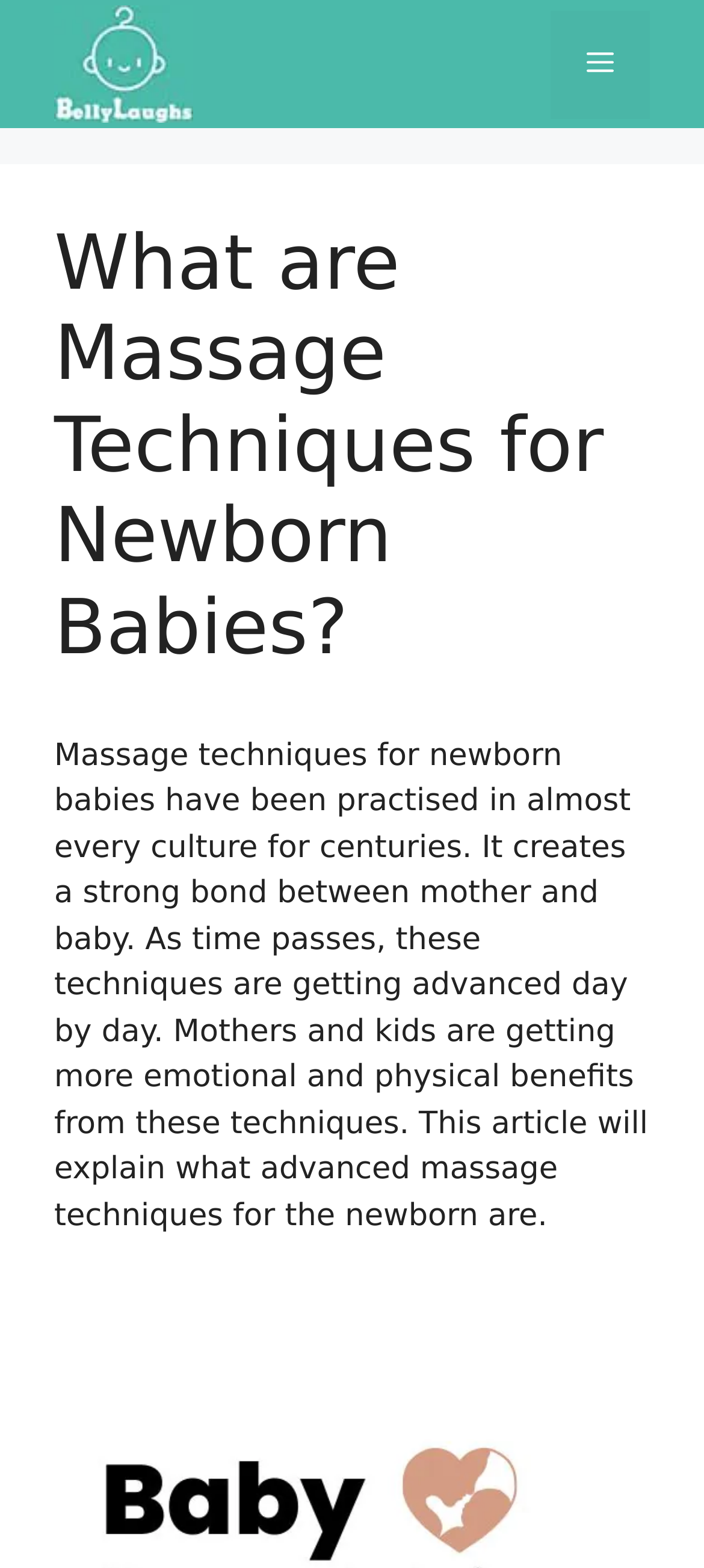Identify the bounding box of the HTML element described as: "Menu".

[0.782, 0.006, 0.923, 0.075]